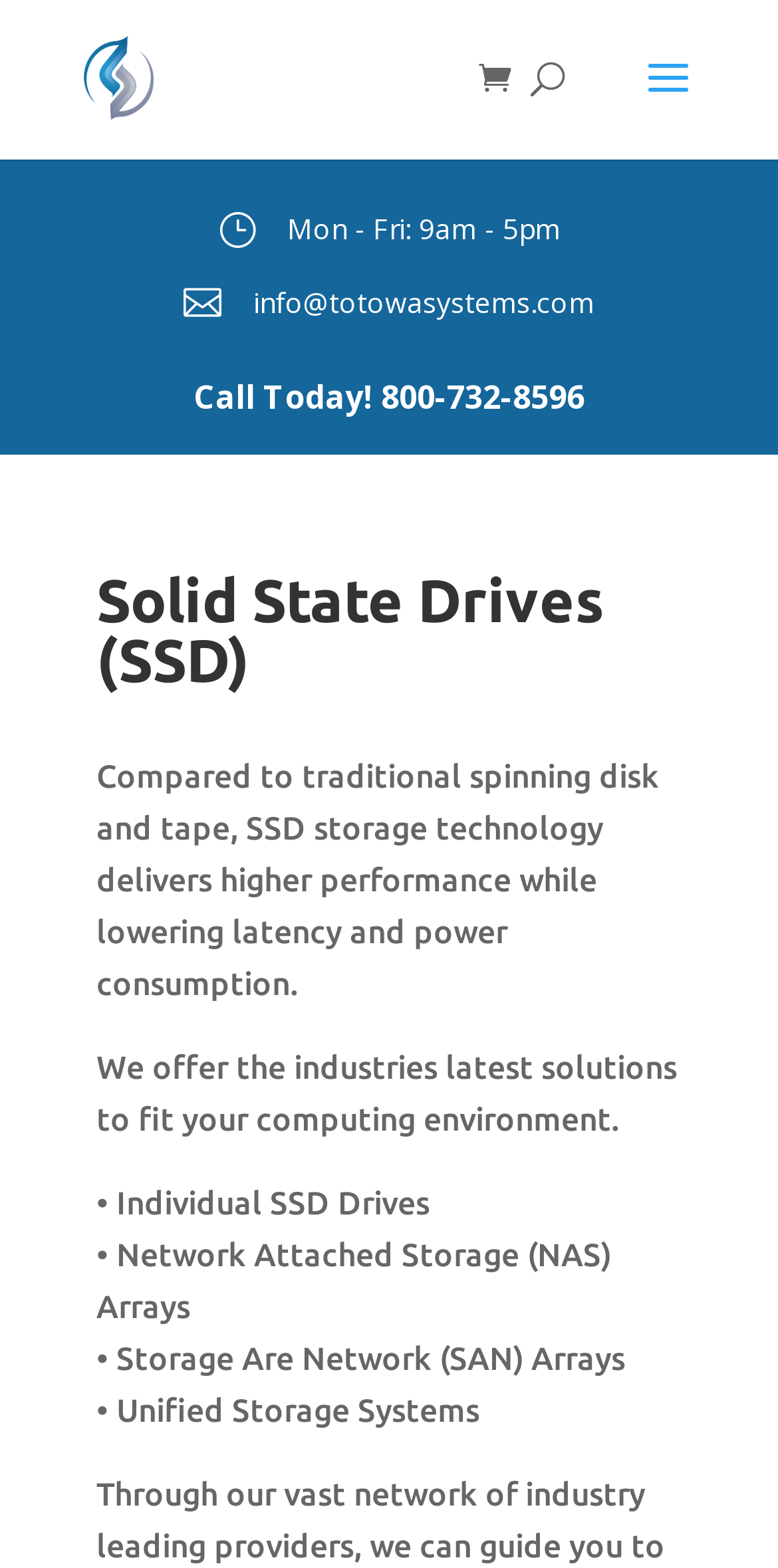What is the benefit of SSD storage technology?
Answer the question with a detailed and thorough explanation.

The benefit of SSD storage technology can be found in the middle of the webpage, where it is written that 'SSD storage technology delivers higher performance while lowering latency and power consumption'.